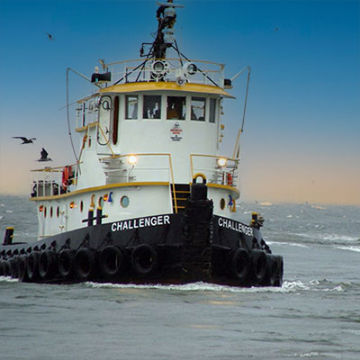Paint a vivid picture with your words by describing the image in detail.

The image depicts a powerful tugboat named "Challenger," moving through choppy waters, showcasing its robust design and functionality. This vessel is part of Intracoastal Marine, LLC, a leader in quality marine towing services, specifically servicing the Port of Hampton Roads. With a commitment to delivering high-quality marine support, the "Challenger" exemplifies strength and reliability, serving various logistics and transportation needs. The backdrop hints at a twilight sky, enhancing the scene's maritime ambiance, while the tugboat's prominent position underscores its critical role in supporting marine operations.